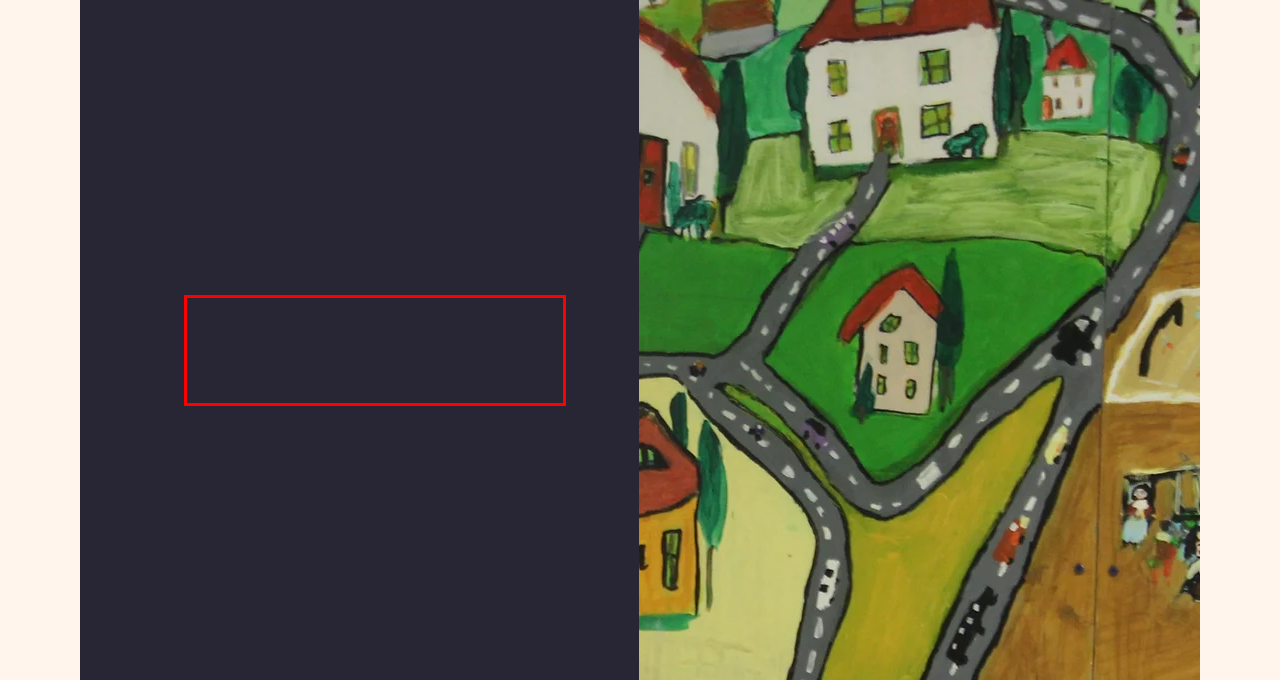Please identify and extract the text from the UI element that is surrounded by a red bounding box in the provided webpage screenshot.

Non-profits tend to have a stronger mission to provide high quality care. […] They provide more care for subsidized low income children and children with special needs.